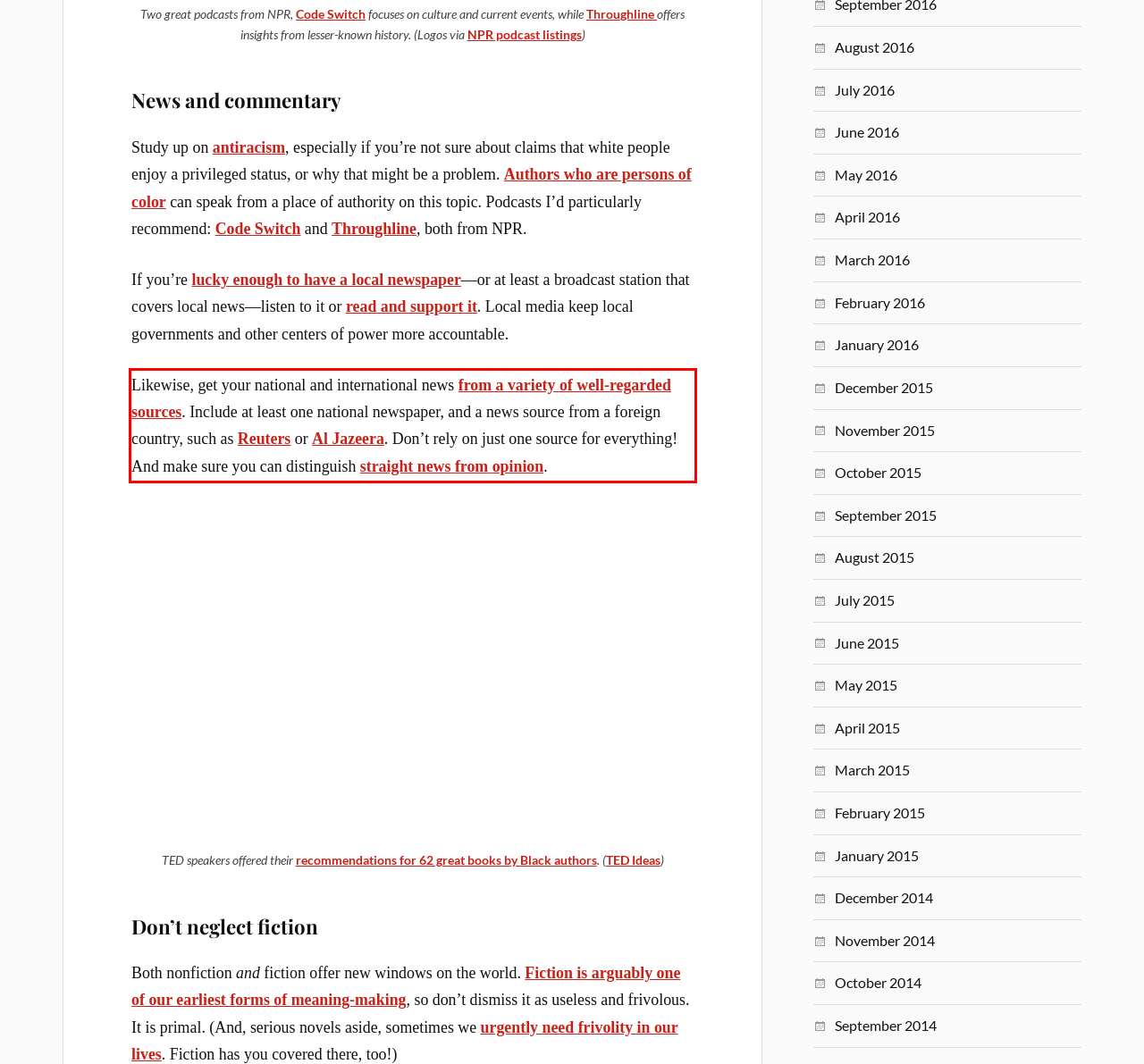Identify and transcribe the text content enclosed by the red bounding box in the given screenshot.

Likewise, get your national and international news from a variety of well-regarded sources. Include at least one national newspaper, and a news source from a foreign country, such as Reuters or Al Jazeera. Don’t rely on just one source for everything! And make sure you can distinguish straight news from opinion.